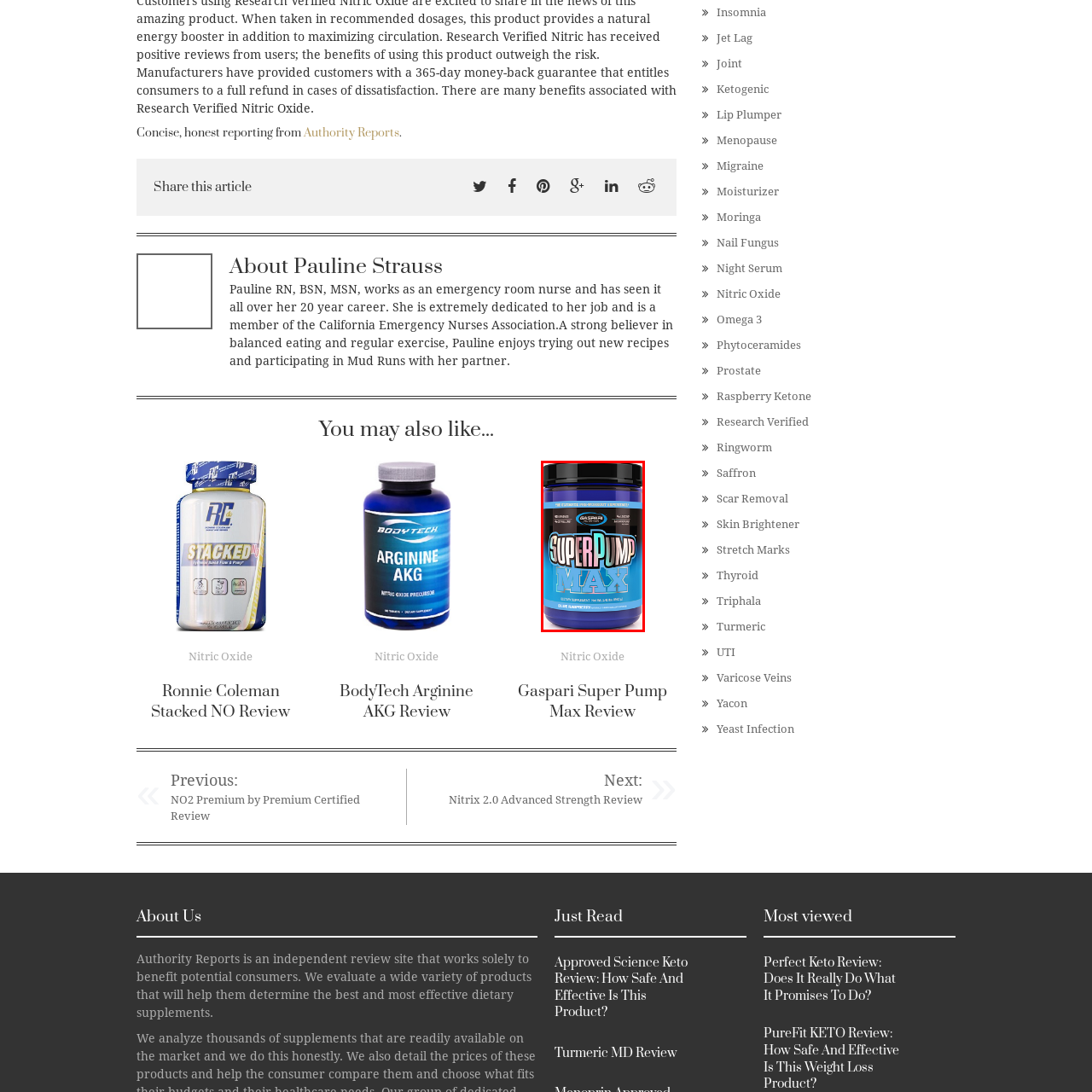What is the purpose of this supplement?
Examine the portion of the image surrounded by the red bounding box and deliver a detailed answer to the question.

The caption states that this supplement is designed to enhance energy and performance, which implies that it is intended to boost endurance and increase workout intensity for fitness enthusiasts.